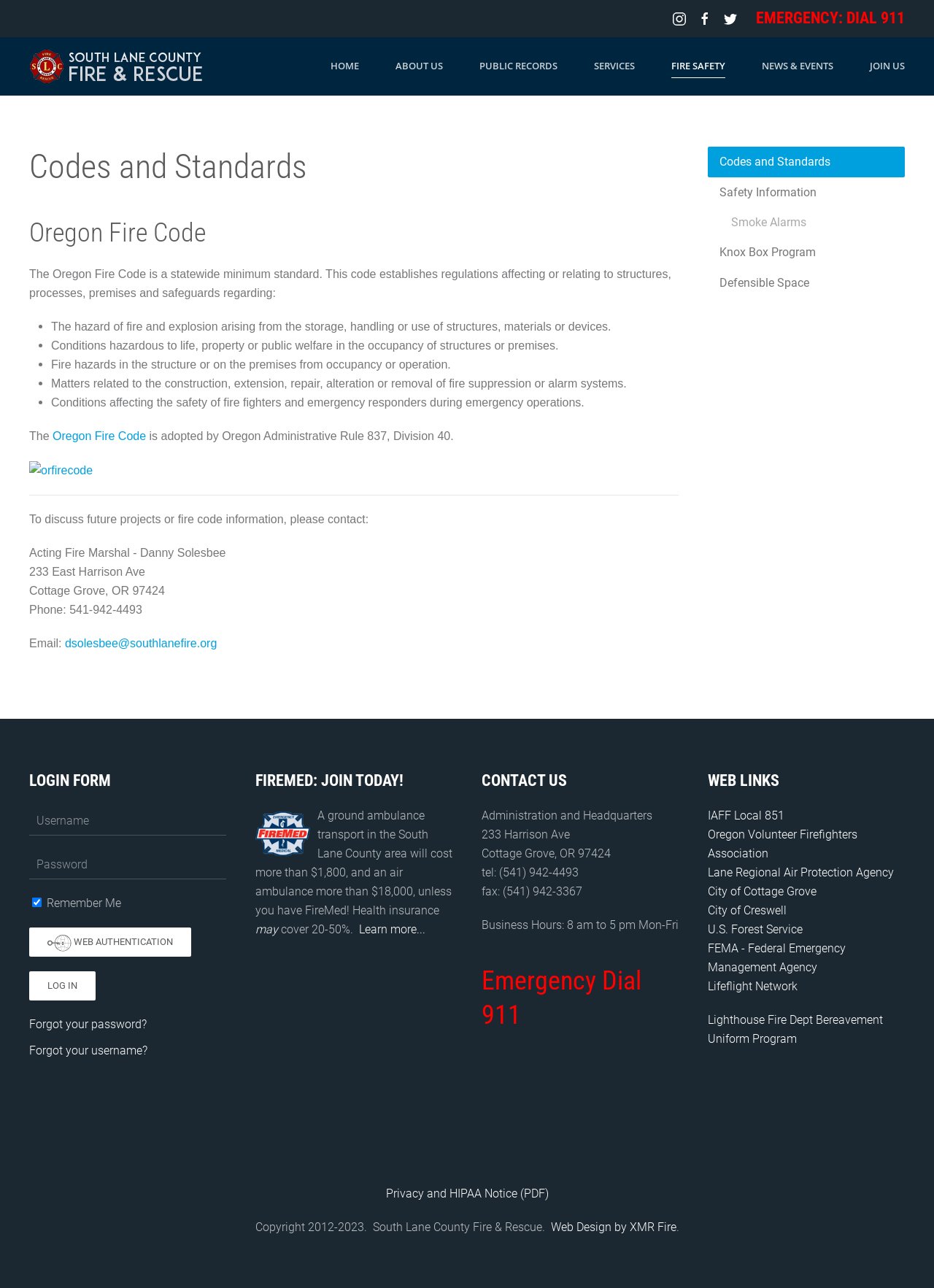Using the webpage screenshot, locate the HTML element that fits the following description and provide its bounding box: "aria-label="Username" name="username" placeholder="Username"".

[0.031, 0.626, 0.242, 0.649]